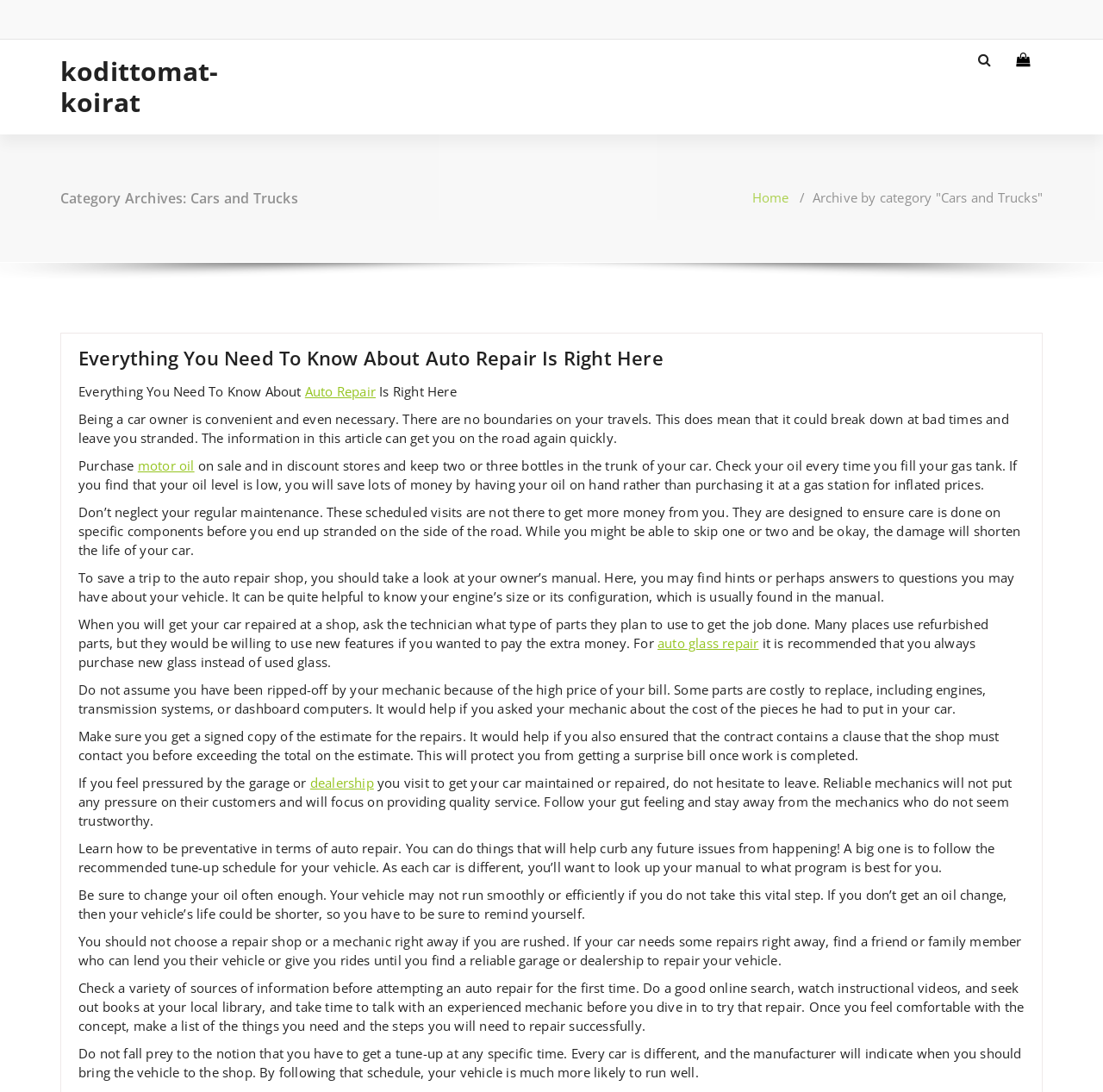Please use the details from the image to answer the following question comprehensively:
Why is it recommended to purchase new glass?

It is recommended to purchase new glass instead of used glass, as indicated by the text 'it is recommended that you always purchase new glass instead of used glass.' which suggests that new glass is preferred over used glass.